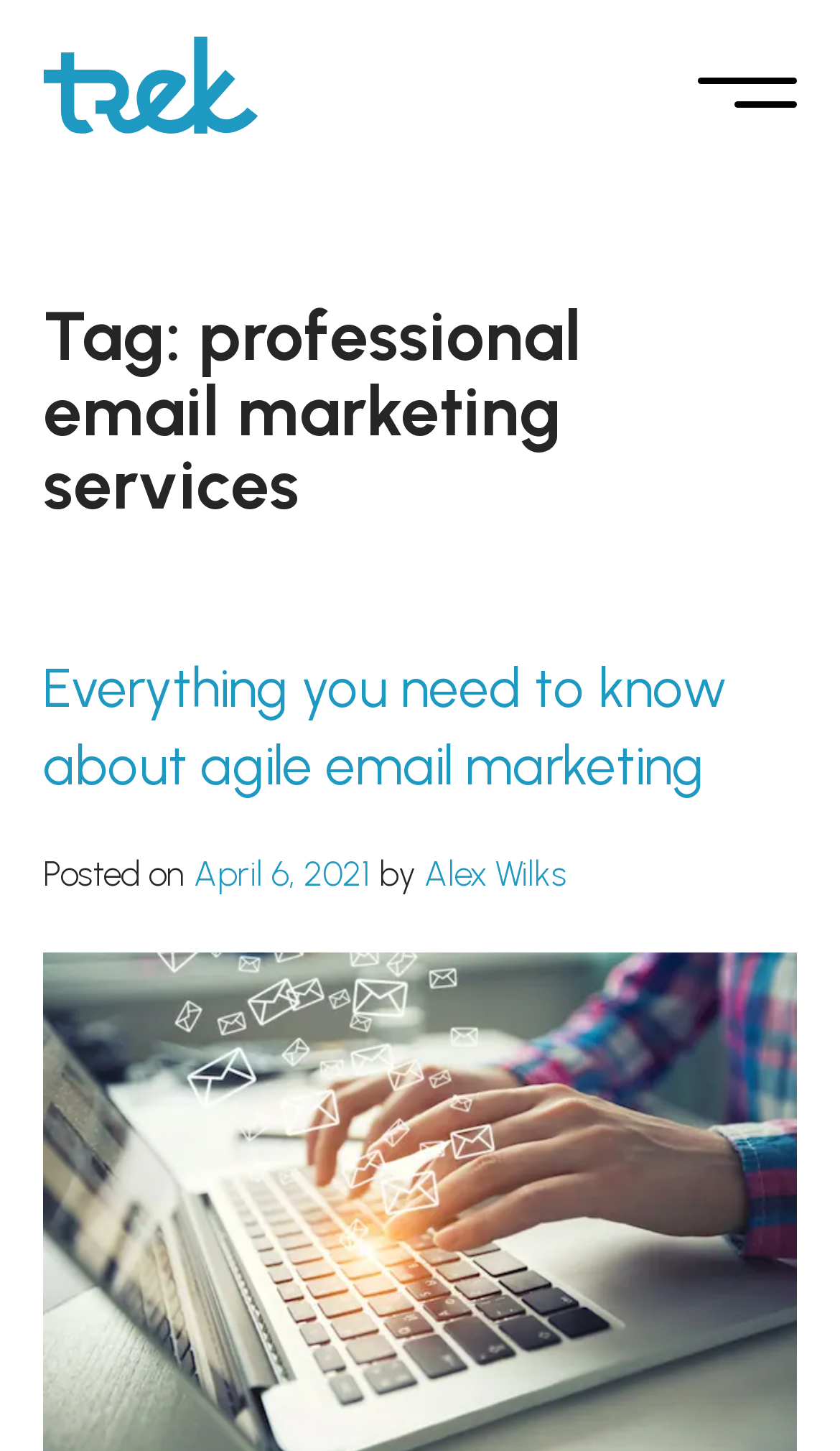Using the description "April 6, 2021September 21, 2021", locate and provide the bounding box of the UI element.

[0.231, 0.588, 0.441, 0.616]